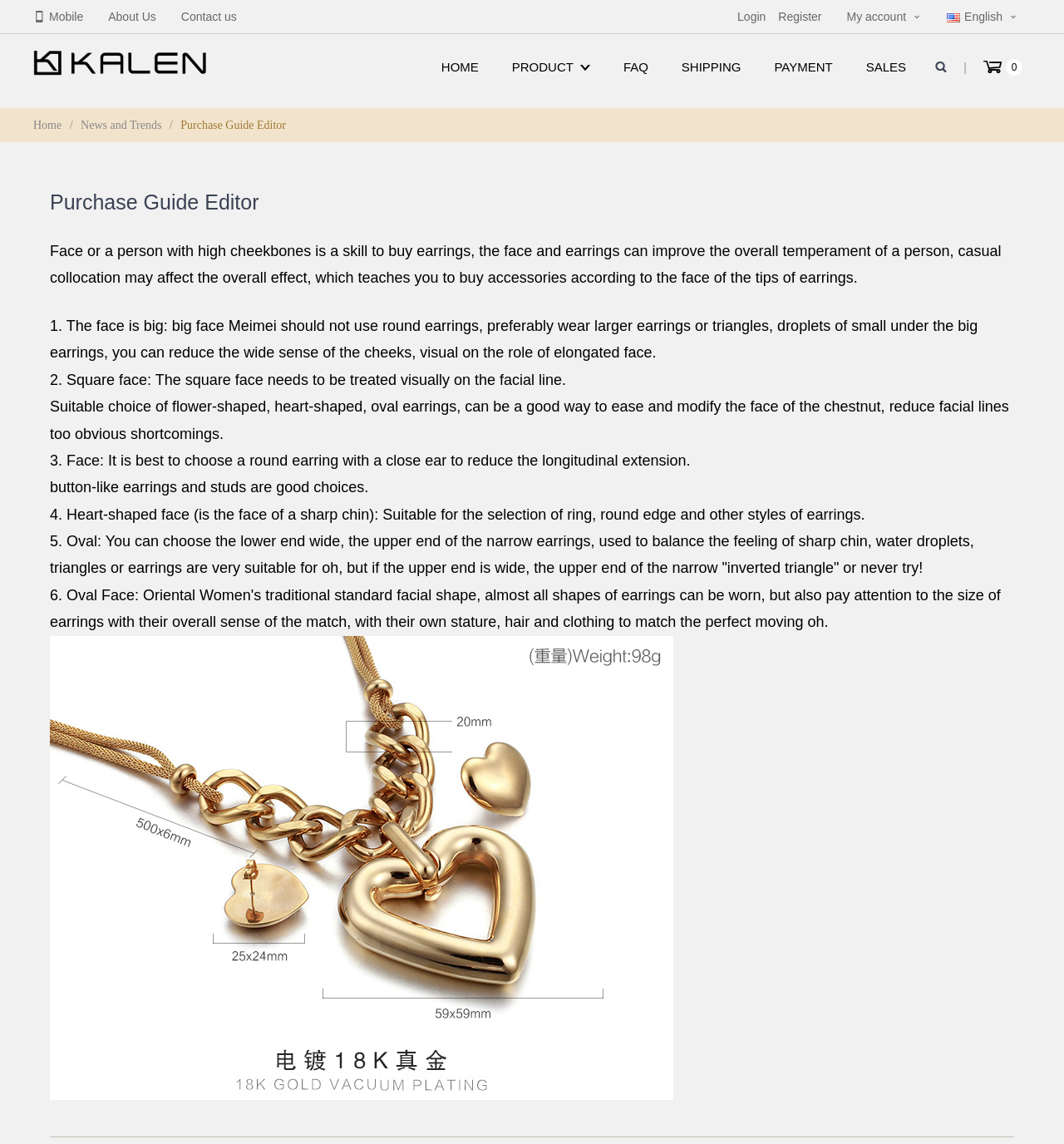Given the content of the image, can you provide a detailed answer to the question?
What is the purpose of the Purchase Guide Editor?

The webpage provides a guide on how to choose earrings based on face shape, suggesting that the purpose of the Purchase Guide Editor is to assist users in selecting the right earrings for their face type.